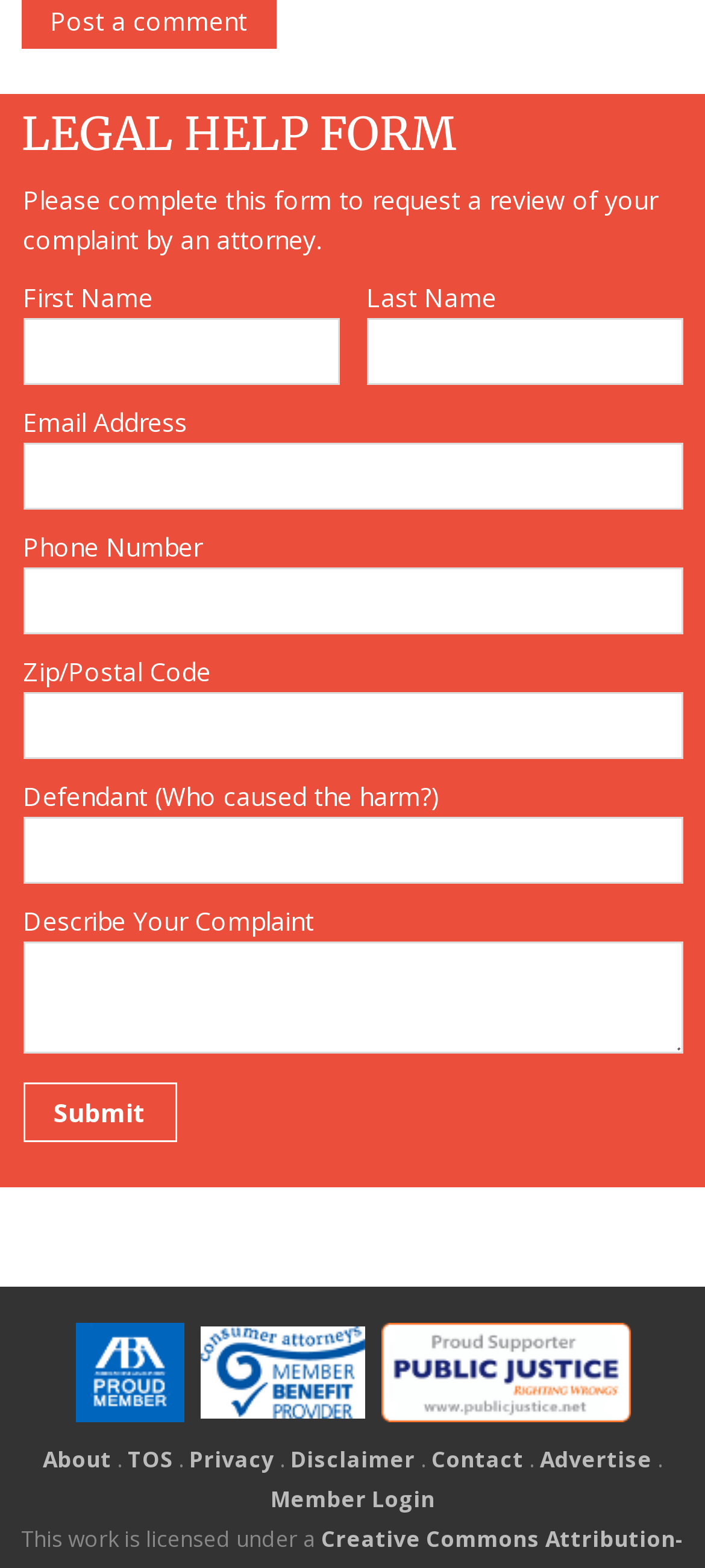How many links are there at the bottom of the webpage?
Using the image as a reference, answer the question with a short word or phrase.

8